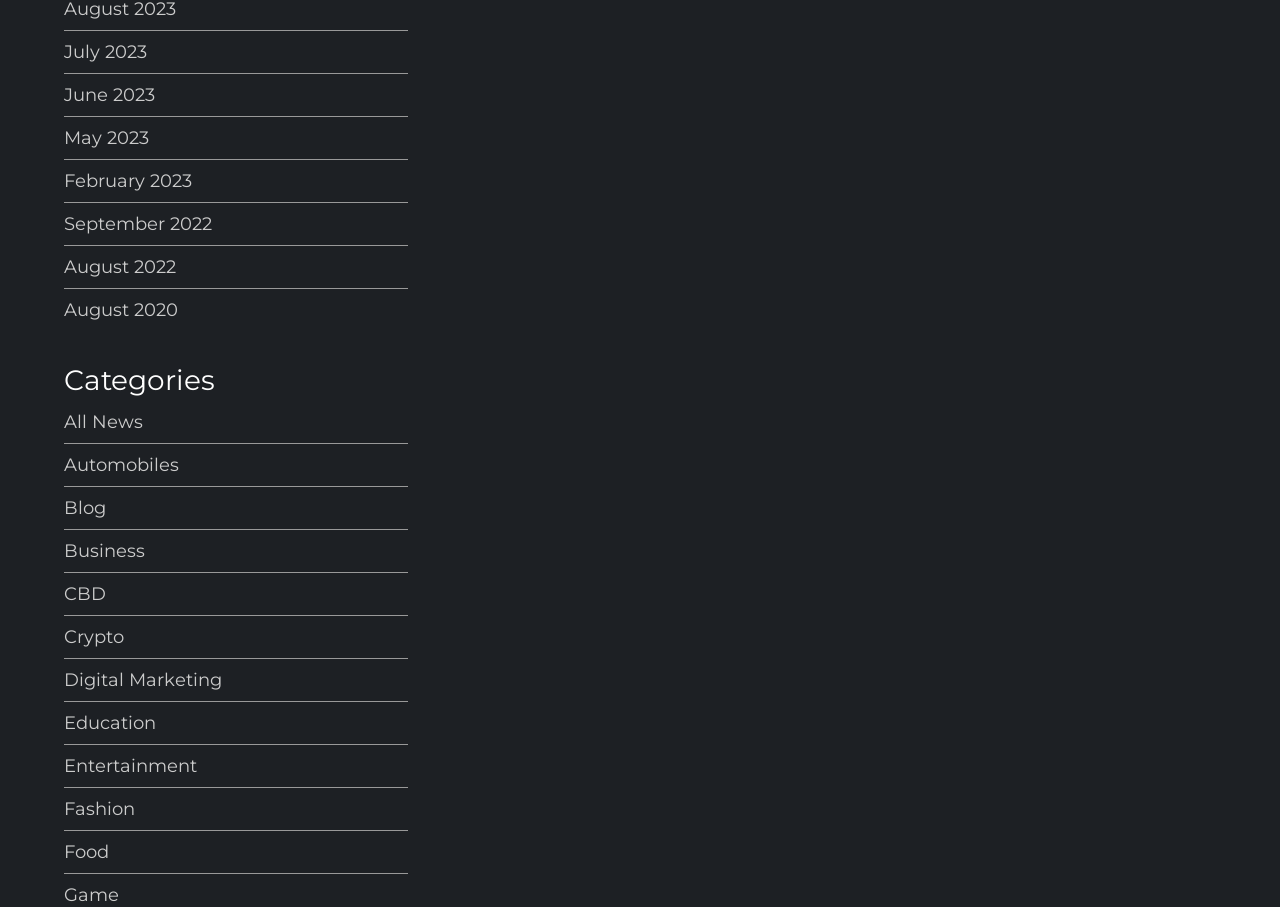Using the details in the image, give a detailed response to the question below:
How many categories are listed?

I counted the number of links under the 'Categories' heading and found 14 links, which represent the number of categories listed.